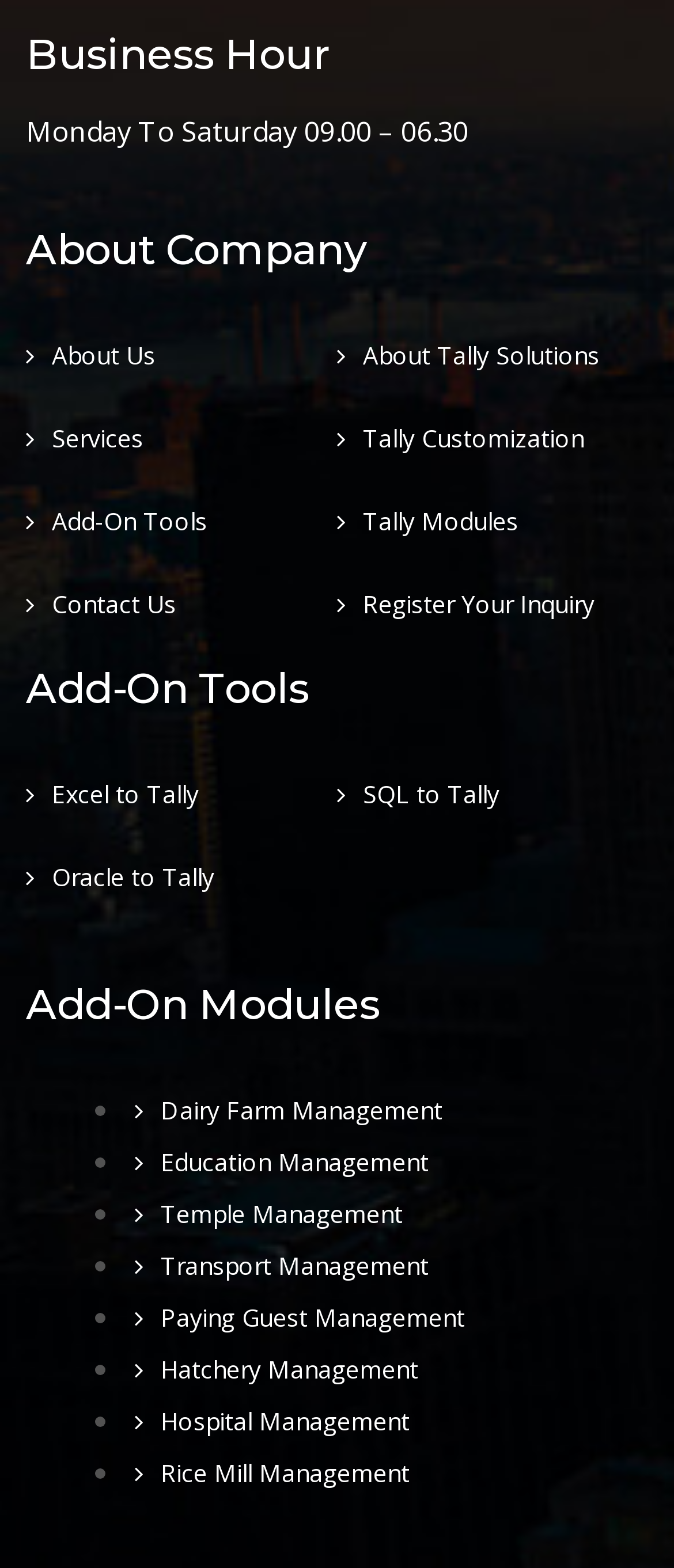Please identify the bounding box coordinates of the region to click in order to complete the given instruction: "Check Dairy Farm Management". The coordinates should be four float numbers between 0 and 1, i.e., [left, top, right, bottom].

[0.2, 0.698, 0.656, 0.719]